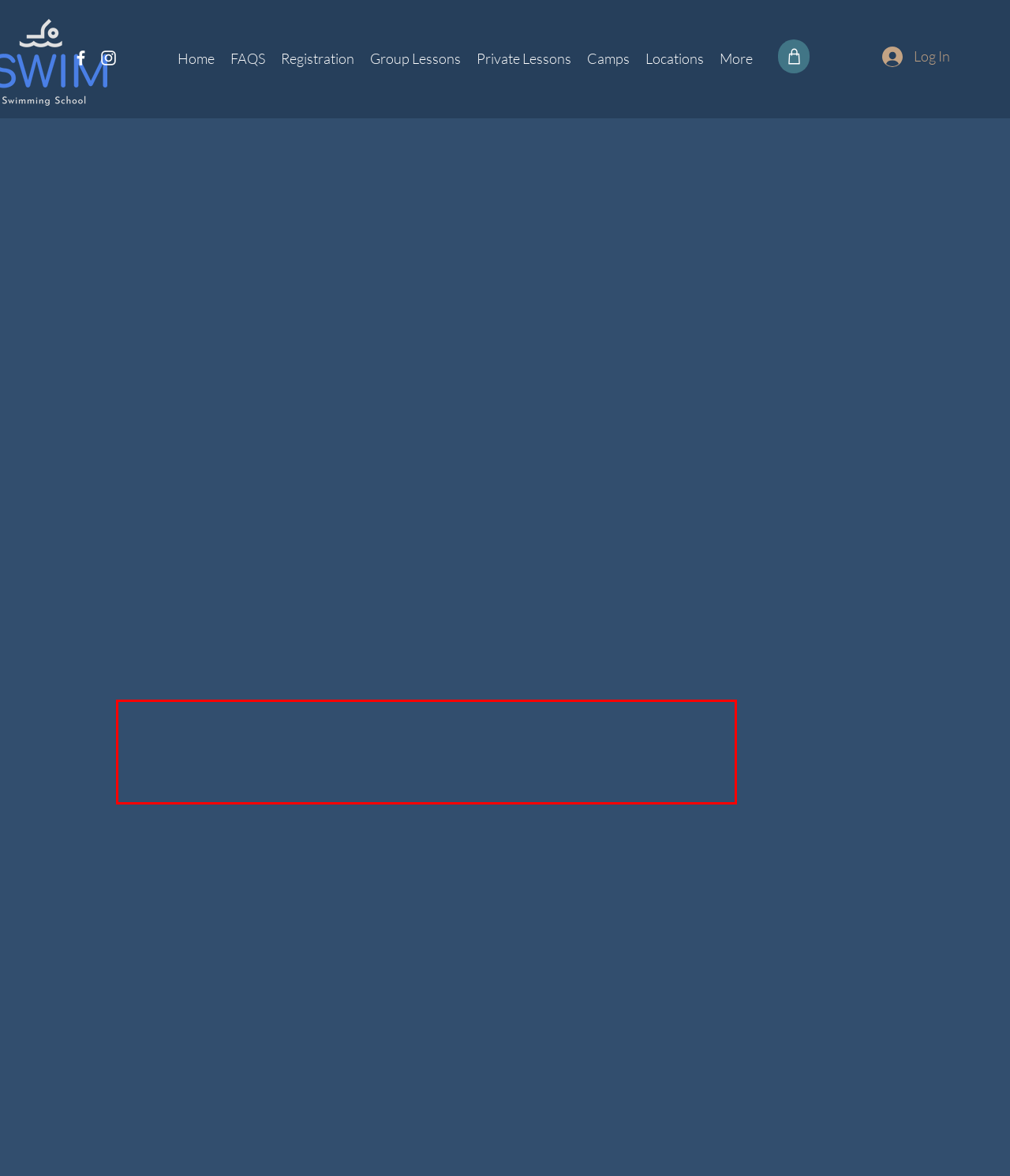You are given a screenshot with a red rectangle. Identify and extract the text within this red bounding box using OCR.

We will ask you for your name and the name of the student, together with details of any medical condition affecting the student as well as your contact details which will include your telephone number, email address, and postal address (for billing purposes). You must tell us as soon as you can if any of these details change.